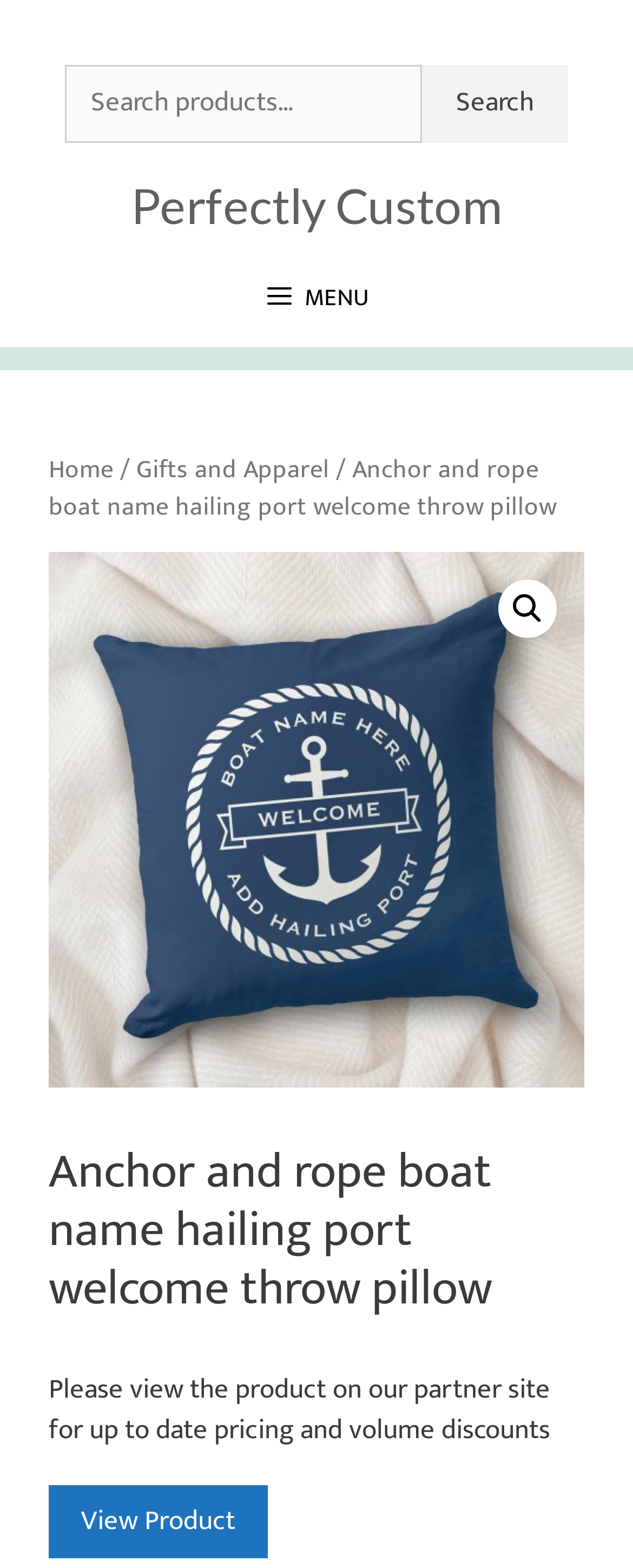Extract the main title from the webpage and generate its text.

Anchor and rope boat name hailing port welcome throw pillow